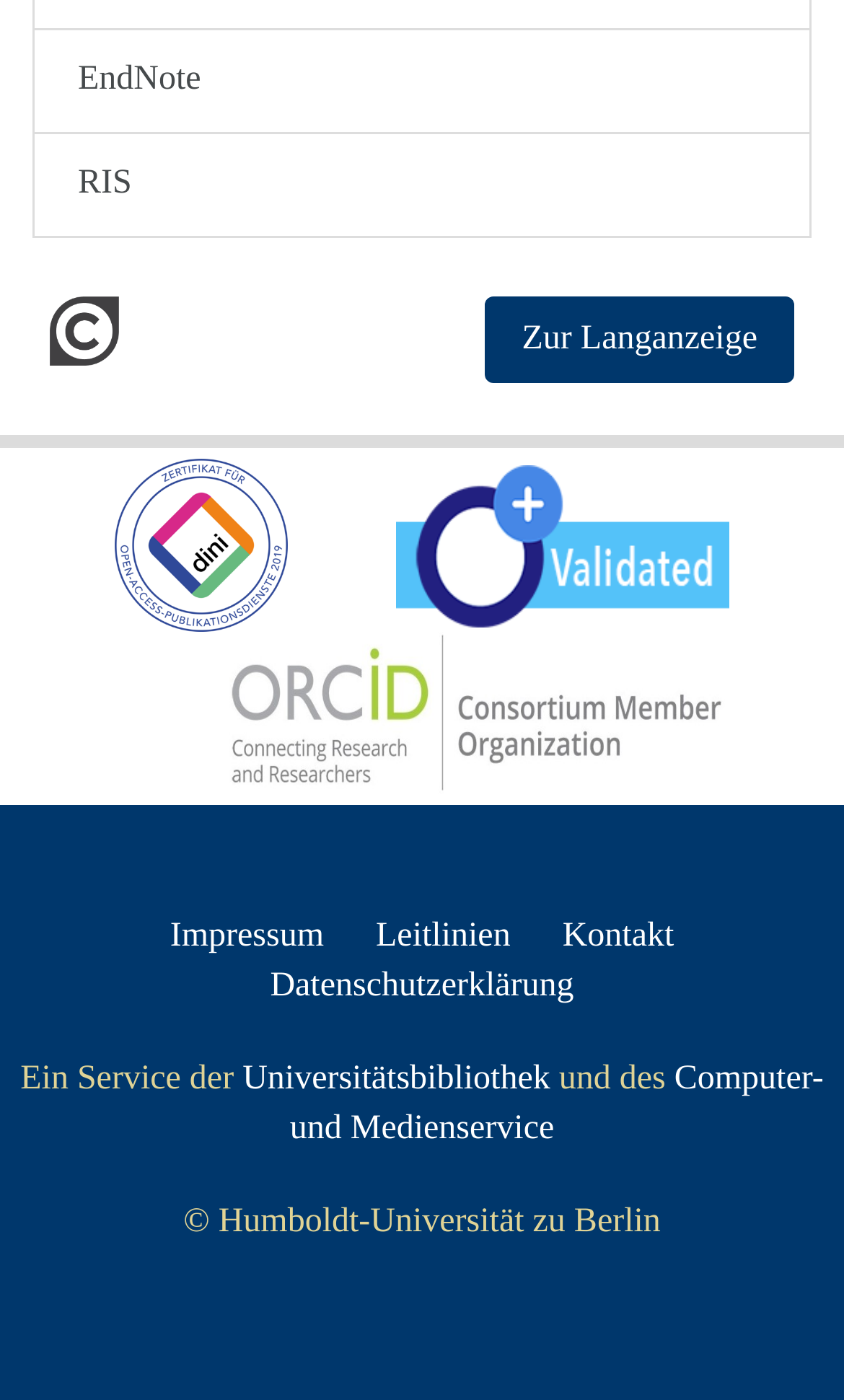Determine the bounding box coordinates for the region that must be clicked to execute the following instruction: "Check DINI-Zertifikat 2019".

[0.136, 0.376, 0.341, 0.402]